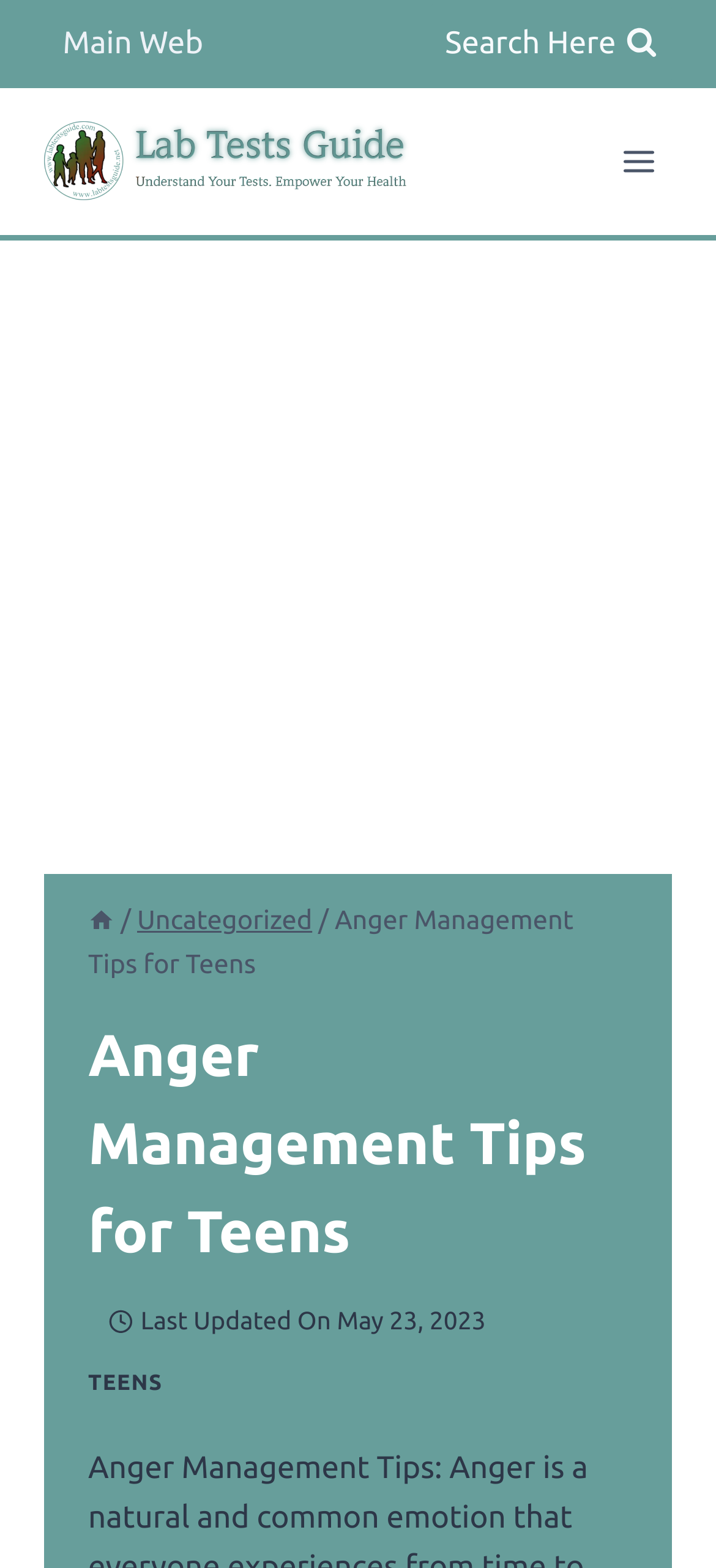Reply to the question with a single word or phrase:
What is the text on the button next to the search form?

View Search Form